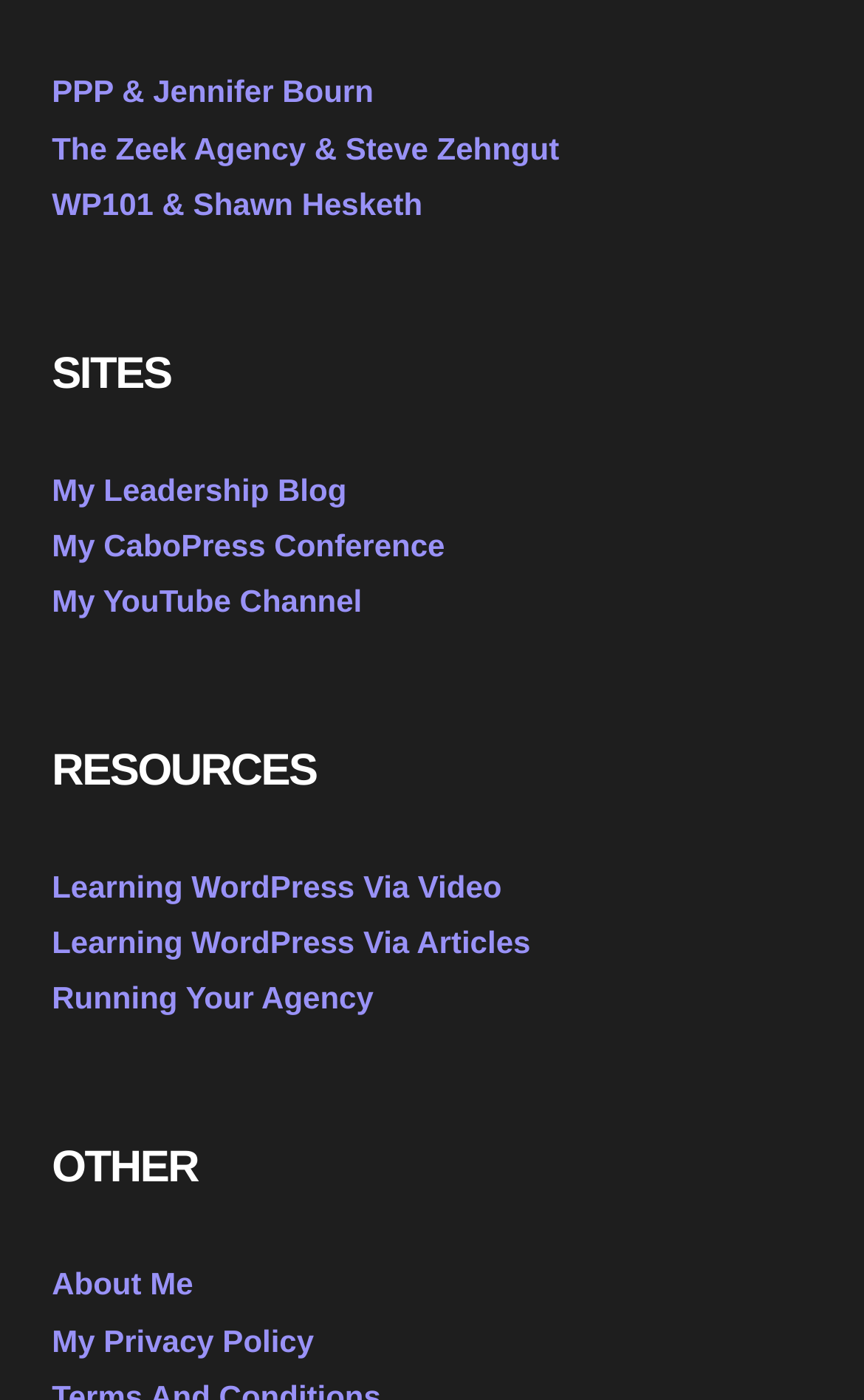Respond to the following question using a concise word or phrase: 
What is the first link on the webpage?

PPP & Jennifer Bourn